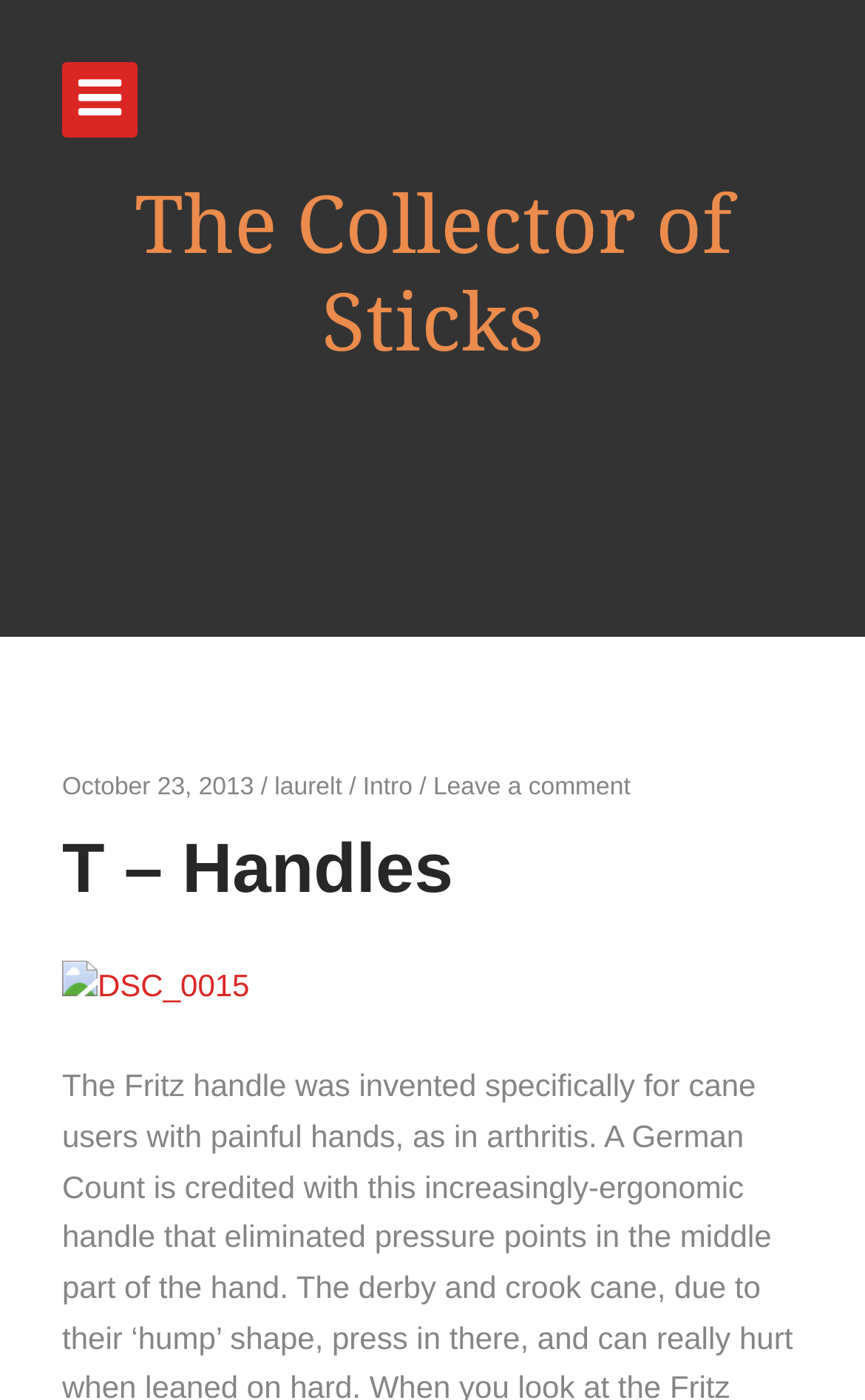Please find and report the primary heading text from the webpage.

The Collector of Sticks